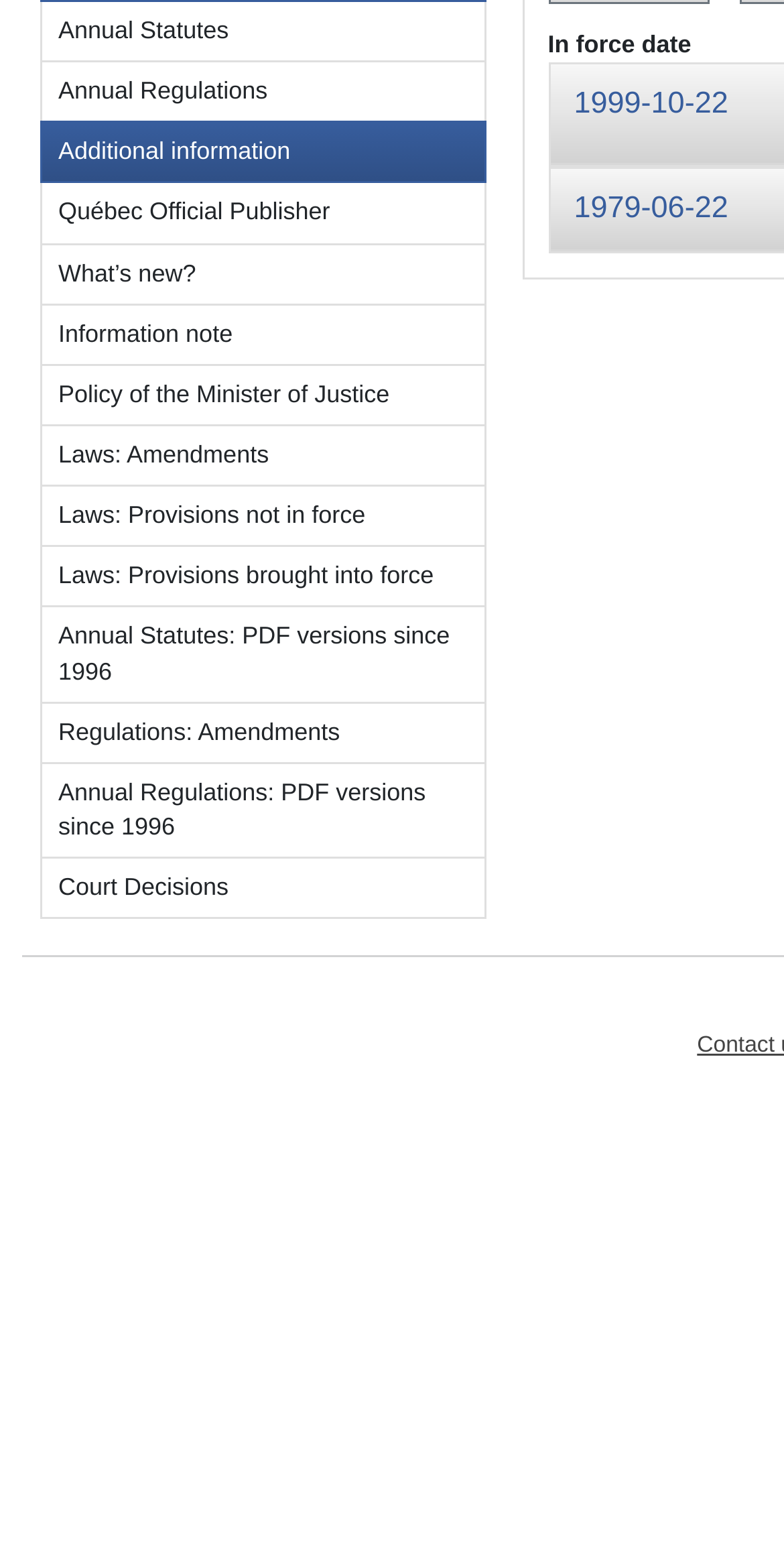Give the bounding box coordinates for the element described by: "Laws: Provisions not in force".

[0.051, 0.314, 0.619, 0.353]